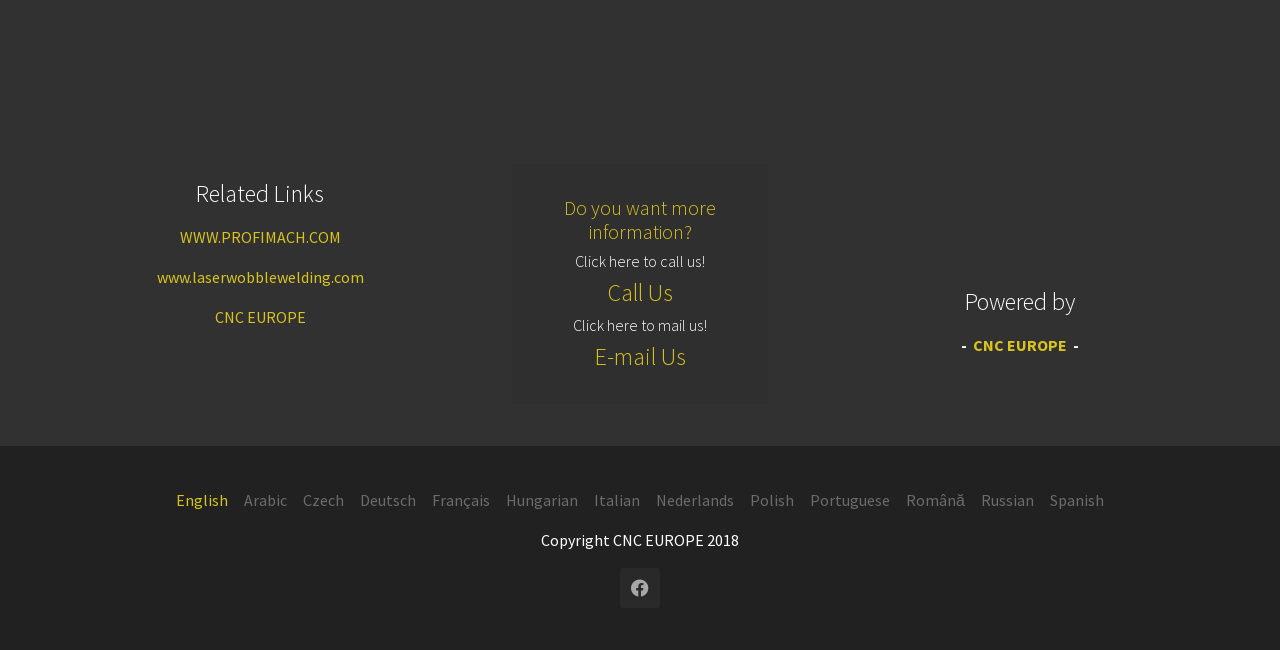What year is mentioned in the copyright notice?
Answer with a single word or phrase, using the screenshot for reference.

2018